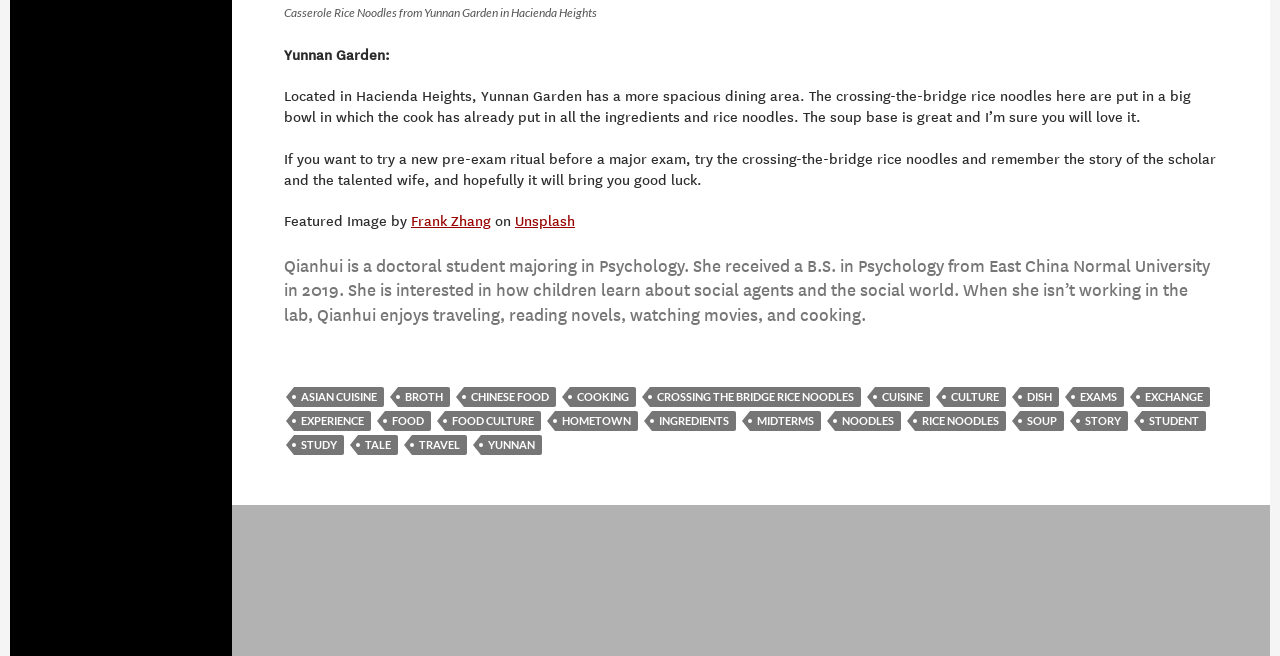Identify the bounding box coordinates of the part that should be clicked to carry out this instruction: "Read the story about the scholar and the talented wife".

[0.222, 0.23, 0.95, 0.287]